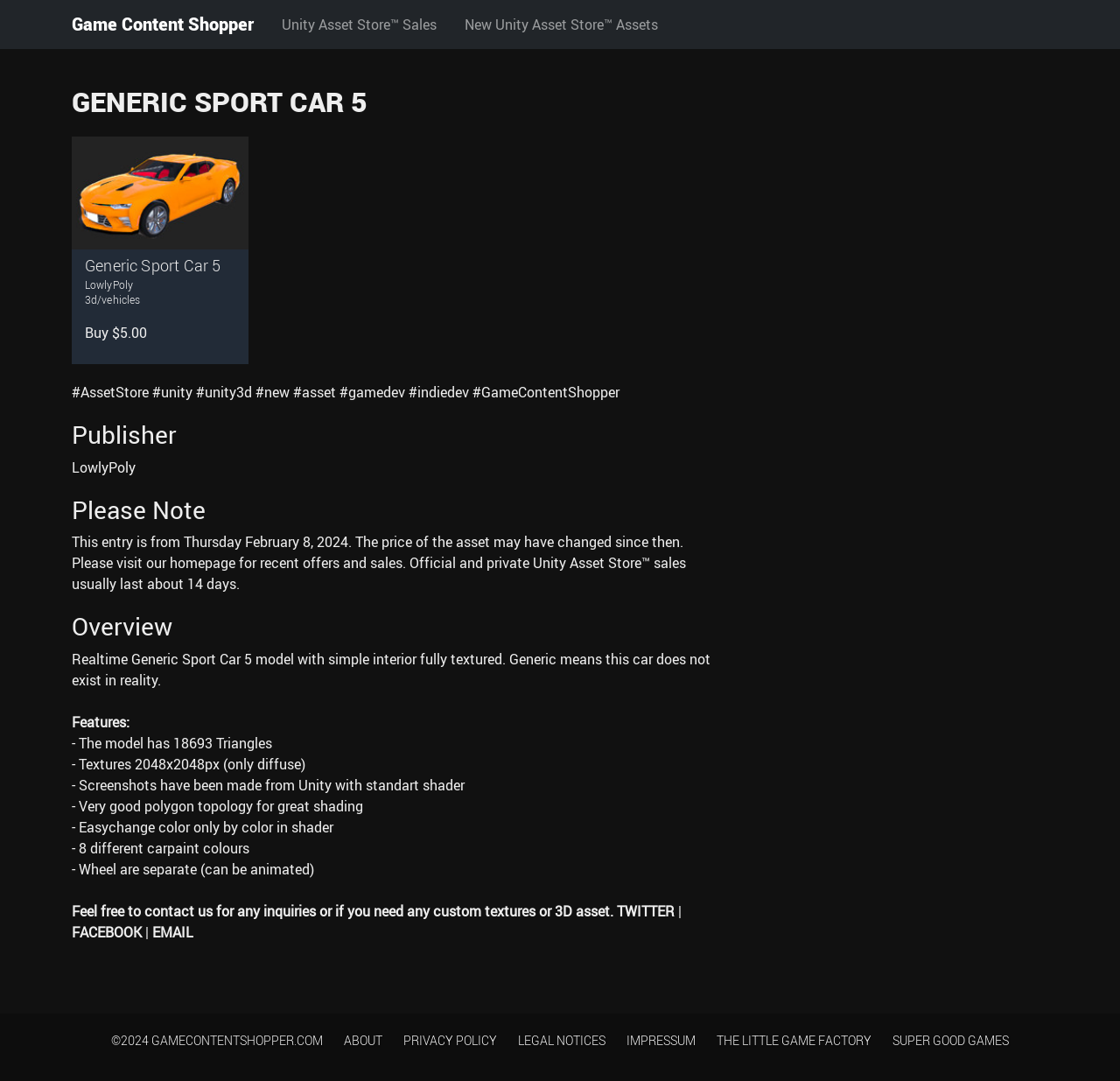Generate the main heading text from the webpage.

Game Content Shopper